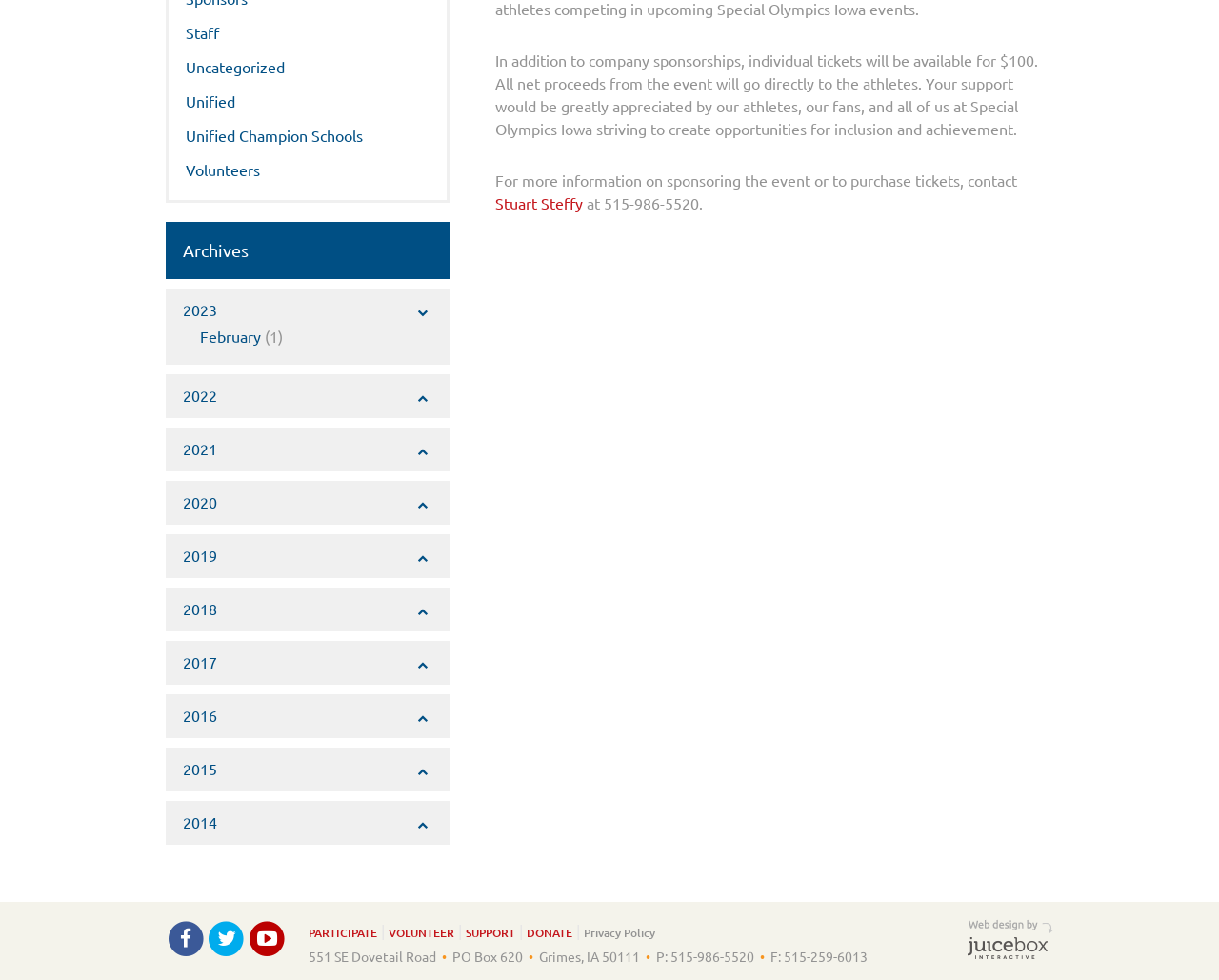Determine the bounding box for the UI element that matches this description: "Can soy cause acne?".

None